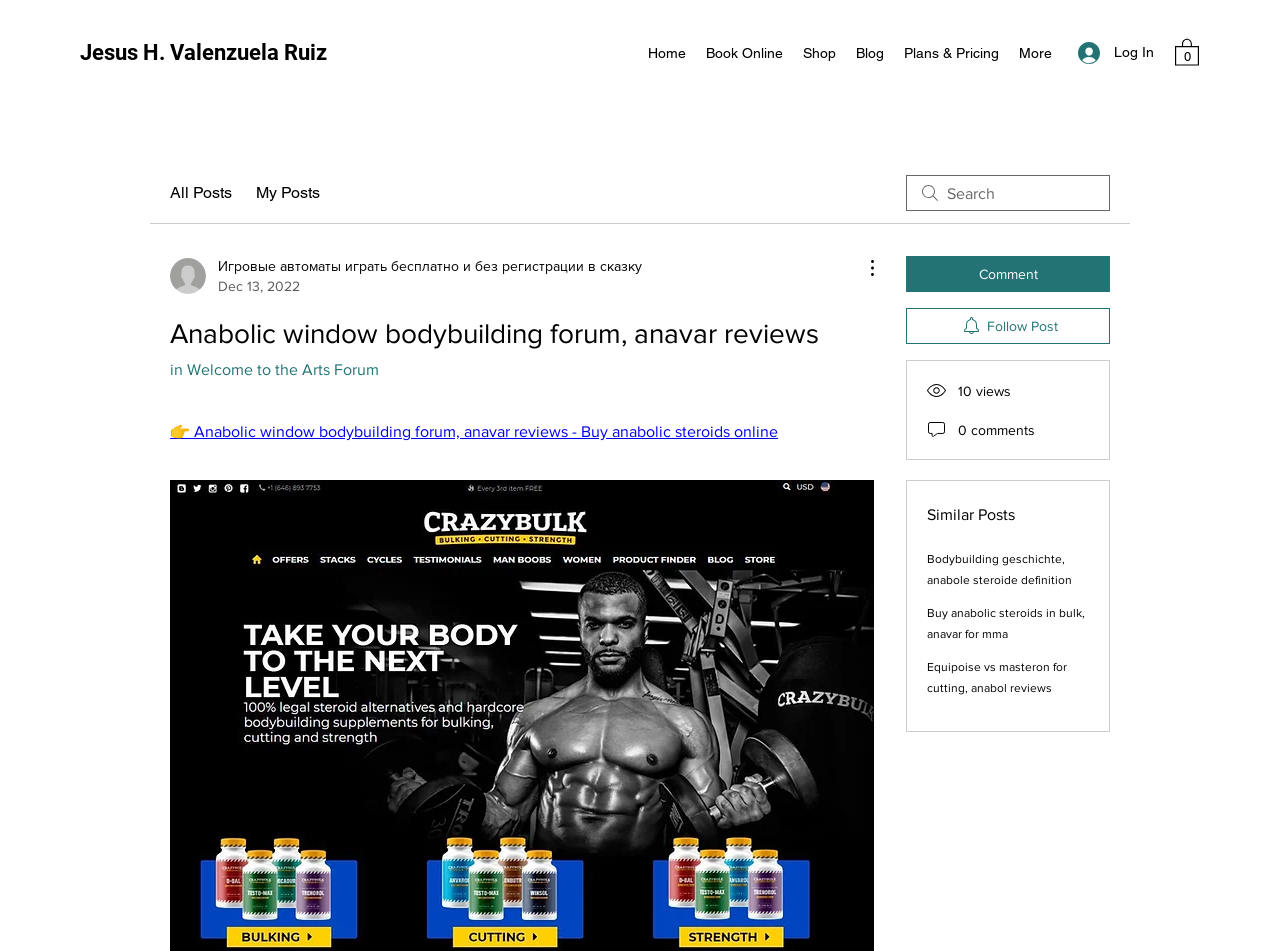What is the text on the top-left link?
Please provide a single word or phrase as your answer based on the image.

Jesus H. Valenzuela Ruiz